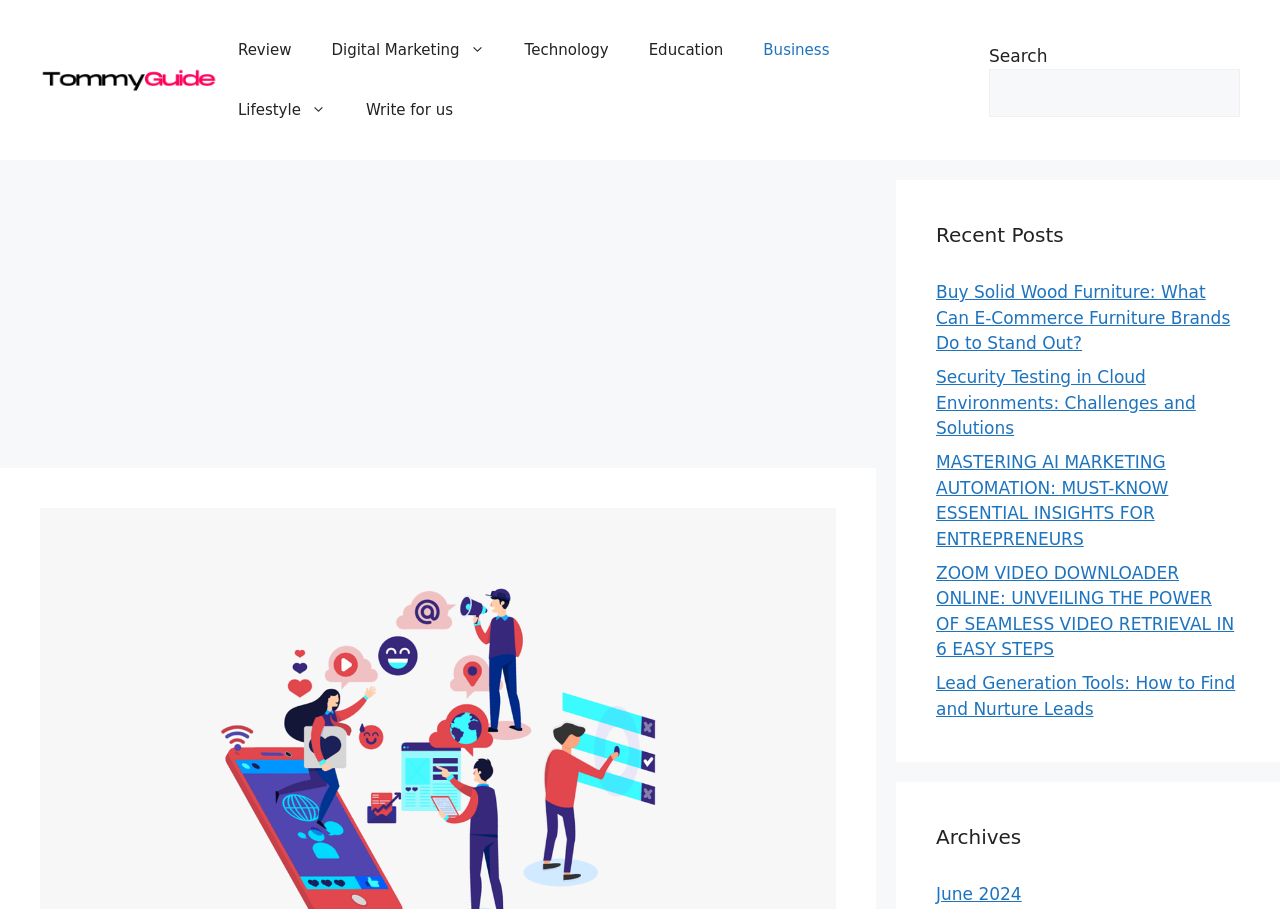Pinpoint the bounding box coordinates of the area that should be clicked to complete the following instruction: "search for something". The coordinates must be given as four float numbers between 0 and 1, i.e., [left, top, right, bottom].

[0.773, 0.076, 0.969, 0.128]